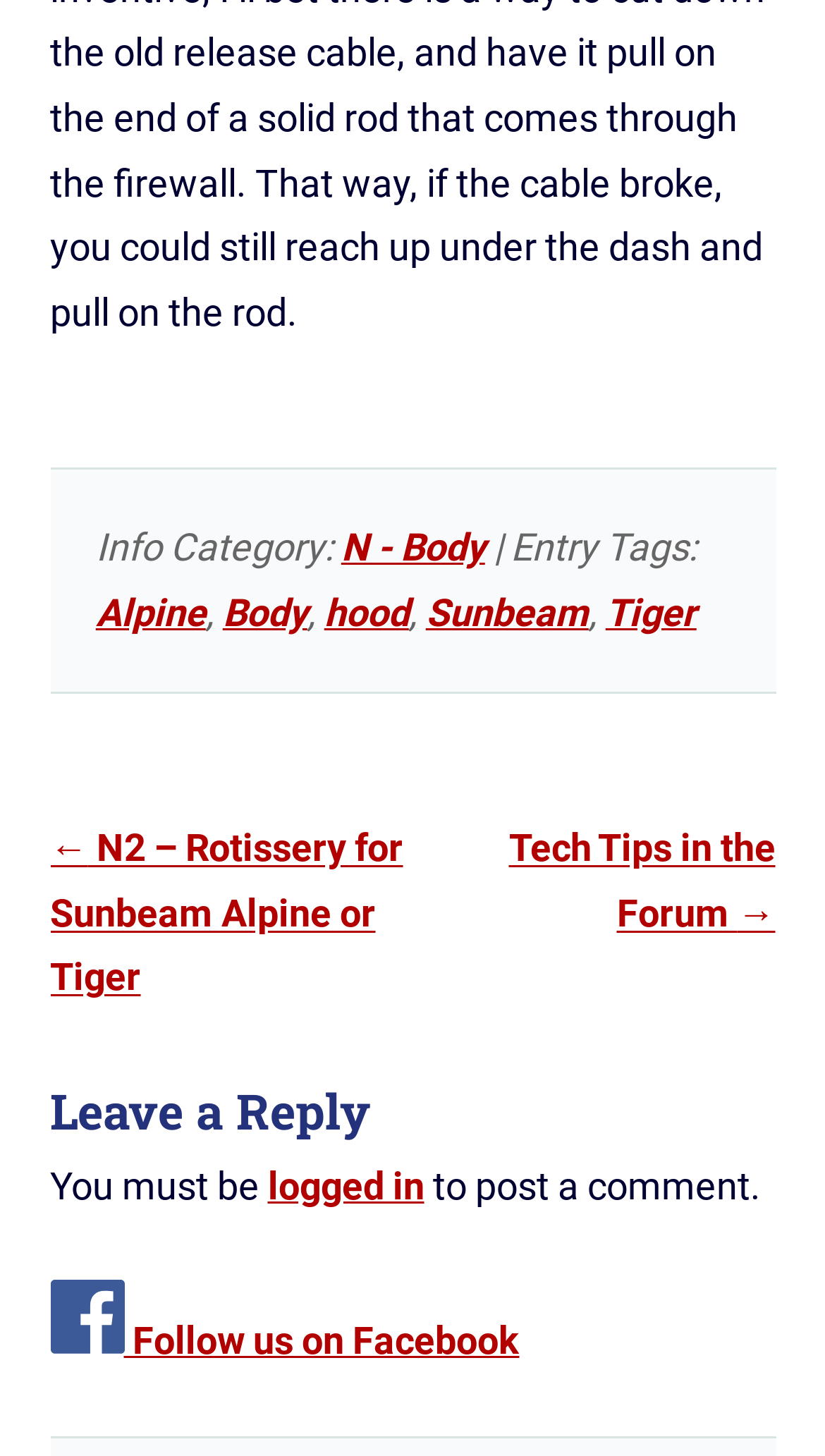Provide the bounding box coordinates of the section that needs to be clicked to accomplish the following instruction: "Follow us on Facebook."

[0.06, 0.906, 0.629, 0.938]